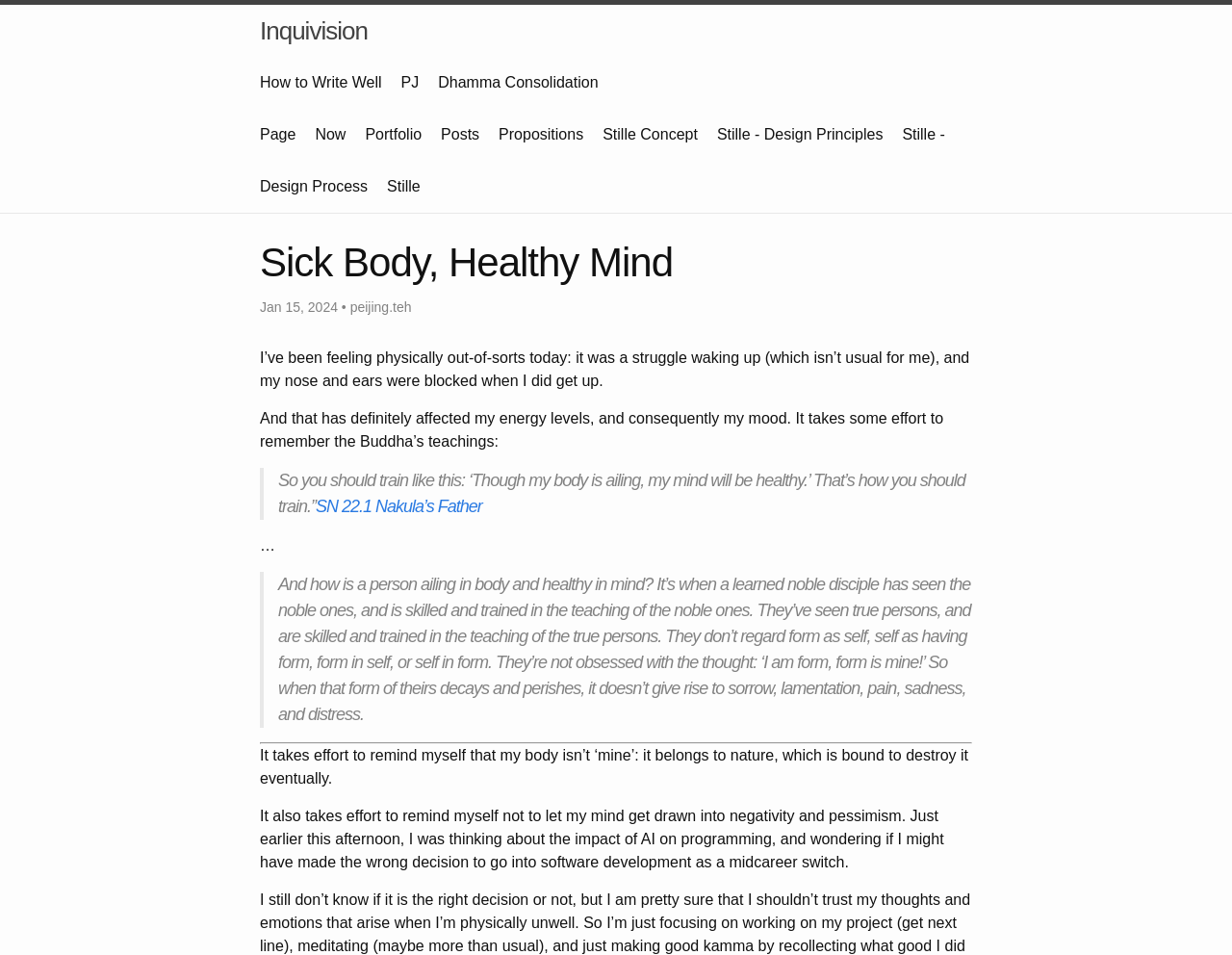What is the author's current physical state?
Utilize the image to construct a detailed and well-explained answer.

Based on the text, the author mentions that they are feeling physically out-of-sorts, having a struggle waking up, and having a blocked nose and ears, indicating that they are not in a good physical state.